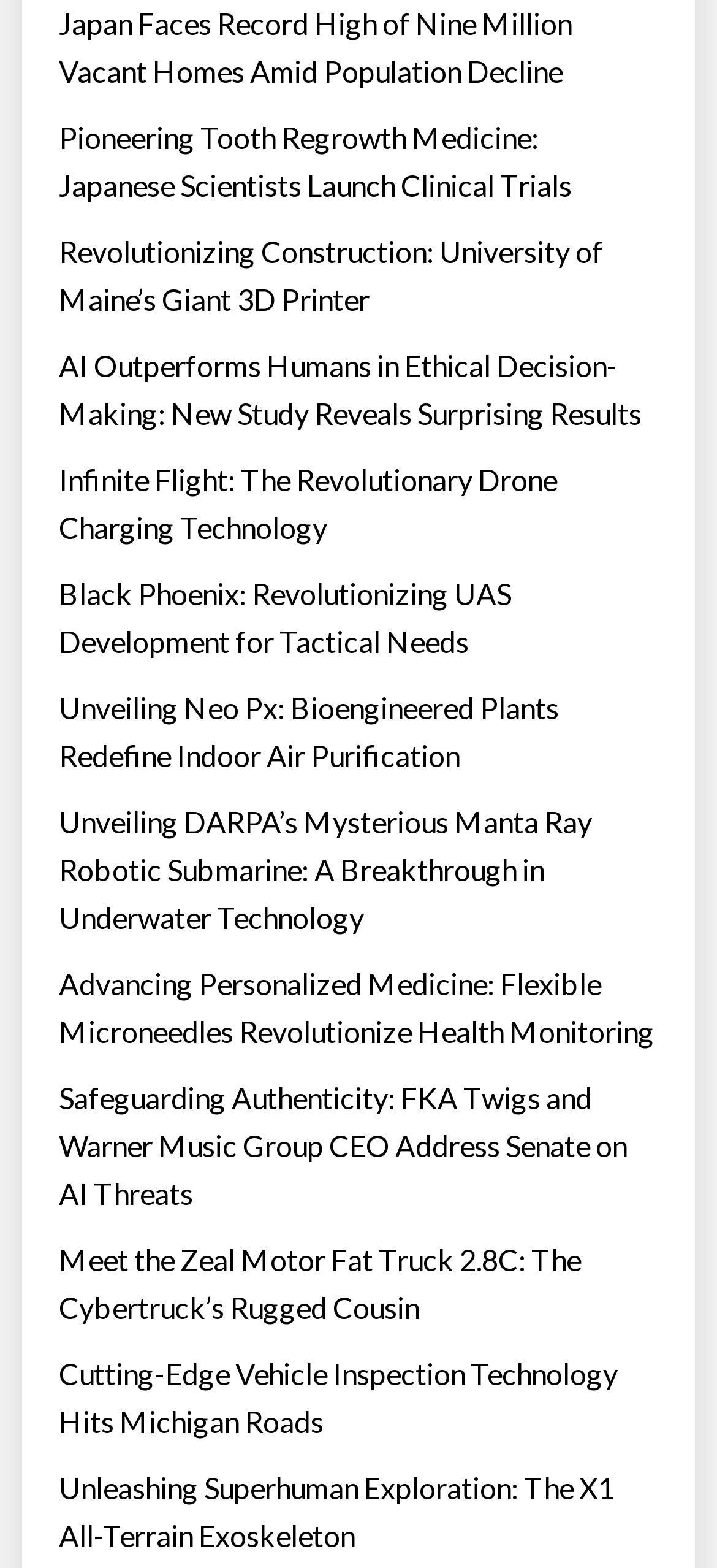Are the article links organized in a specific order?
Using the image, provide a concise answer in one word or a short phrase.

No